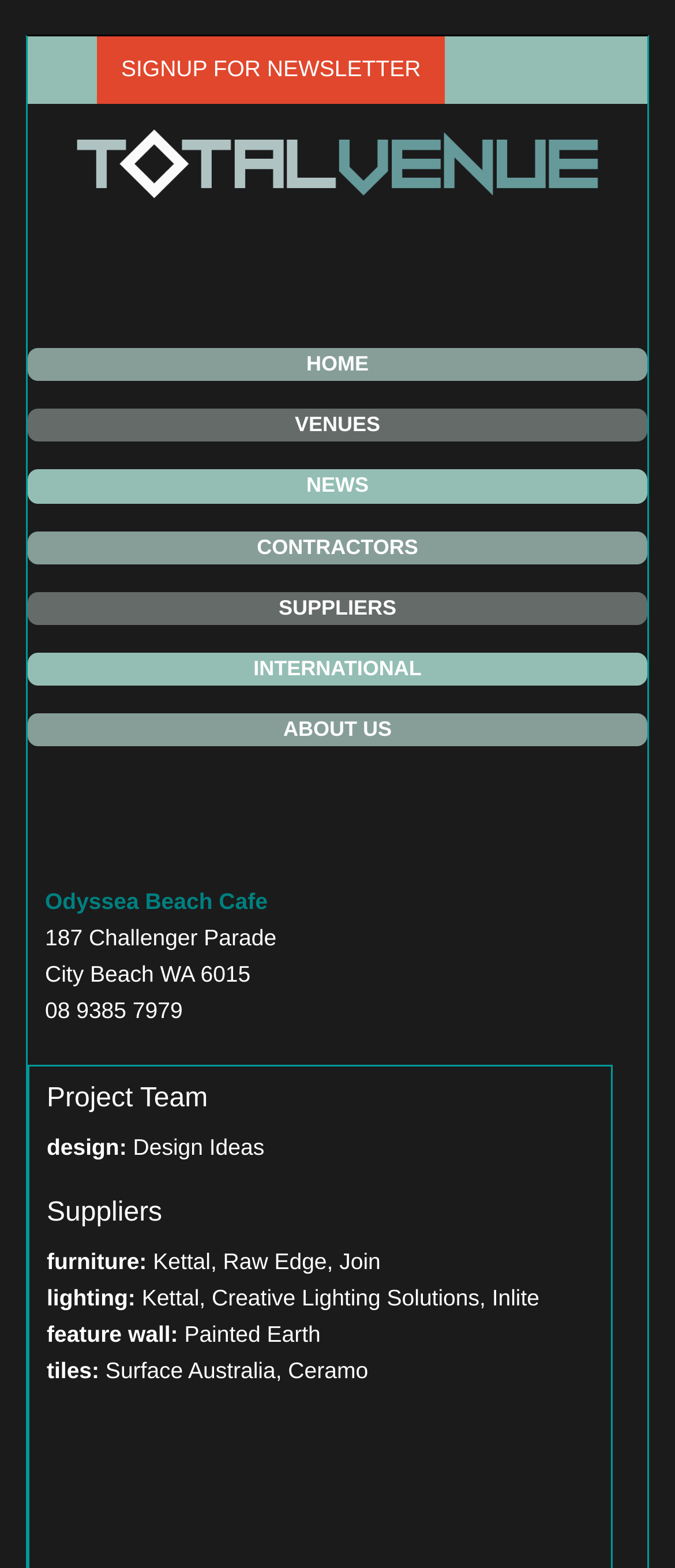Provide a comprehensive description of the webpage.

The webpage is about Odyssea Beach Cafe Perth, a venue designed by Total Venue Design. At the top, there is a link to sign up for a newsletter. Below it, the company name "Total Venue Design" is displayed prominently, accompanied by an image of the same name.

To the left of the page, there is a vertical menu with links to various sections, including "Home", "Venues", "News", "Contractors", "Suppliers", "International", and "About Us". Below the menu, there is a section with the cafe's address, phone number, and a call button via Hangouts.

The main content of the page is divided into three sections. The first section is headed "Project Team" and contains text about the design team. The second section is headed "Suppliers" and lists the suppliers of various materials, including furniture, lighting, feature walls, and tiles, along with their names.

Throughout the page, there are no prominent images or graphics, aside from the company logo. The layout is clean and easy to navigate, with clear headings and concise text.